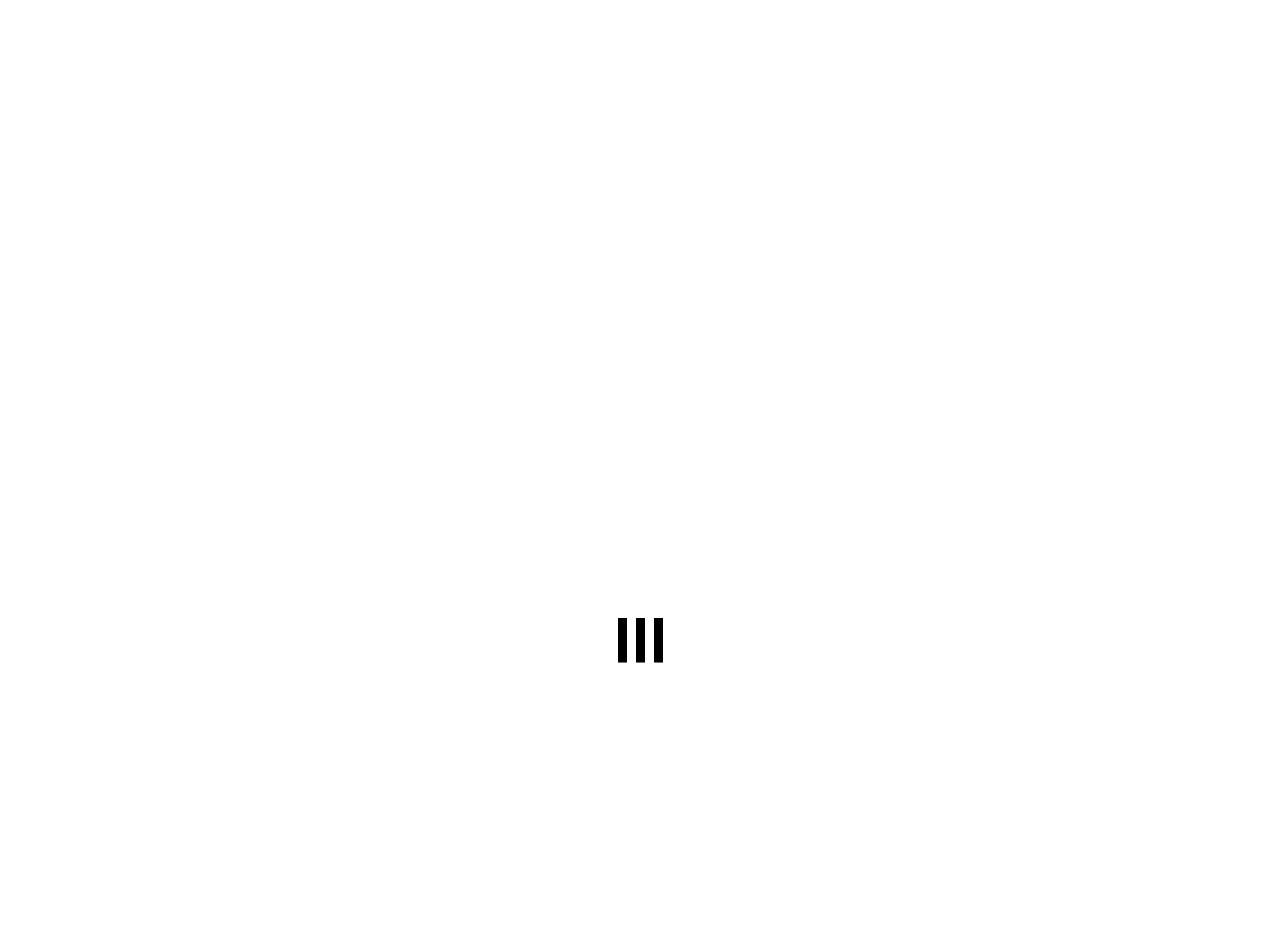Could you determine the bounding box coordinates of the clickable element to complete the instruction: "Go to Travel Guides"? Provide the coordinates as four float numbers between 0 and 1, i.e., [left, top, right, bottom].

[0.264, 0.569, 0.372, 0.624]